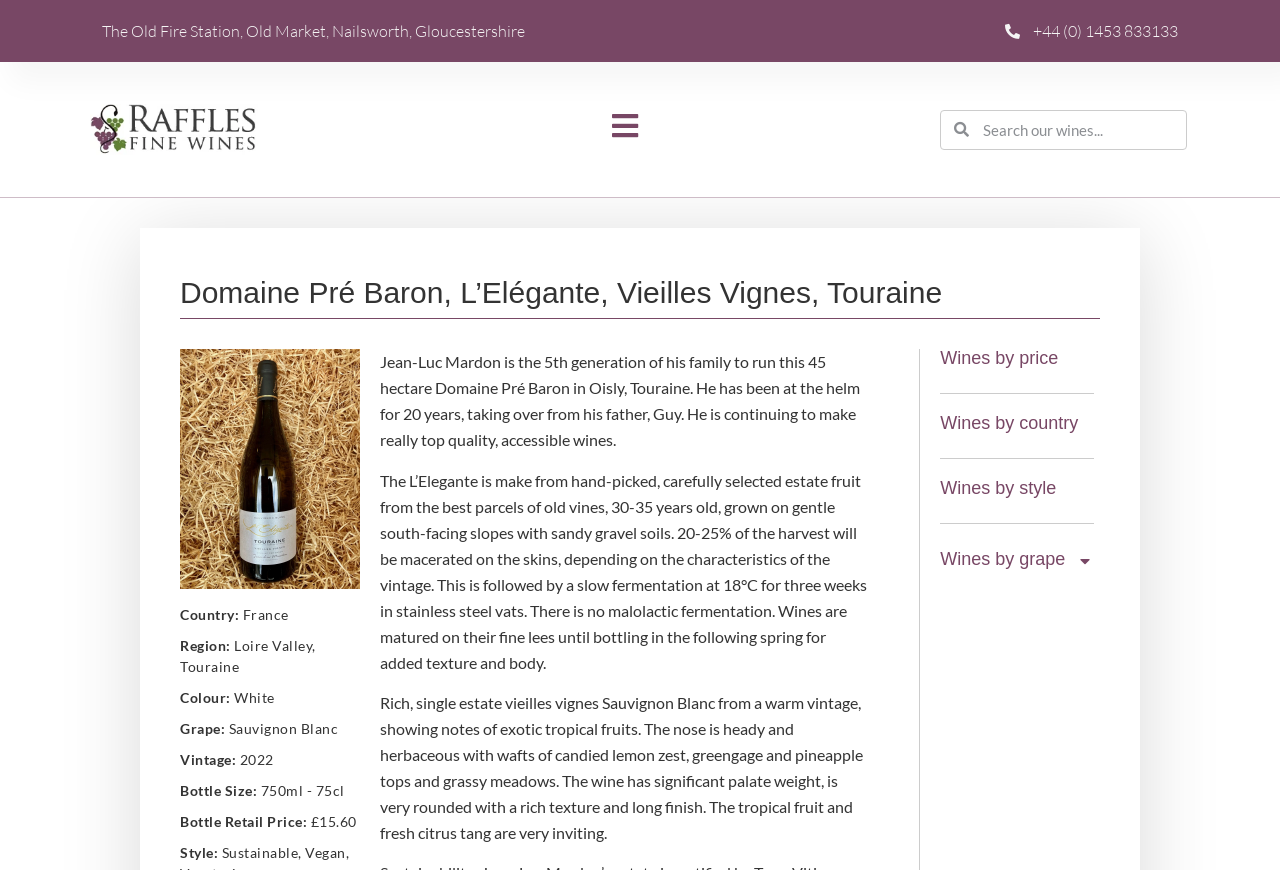Use the information in the screenshot to answer the question comprehensively: What is the grape variety of the wine?

I found the answer by looking at the wine details section, which lists the grape variety as Sauvignon Blanc.